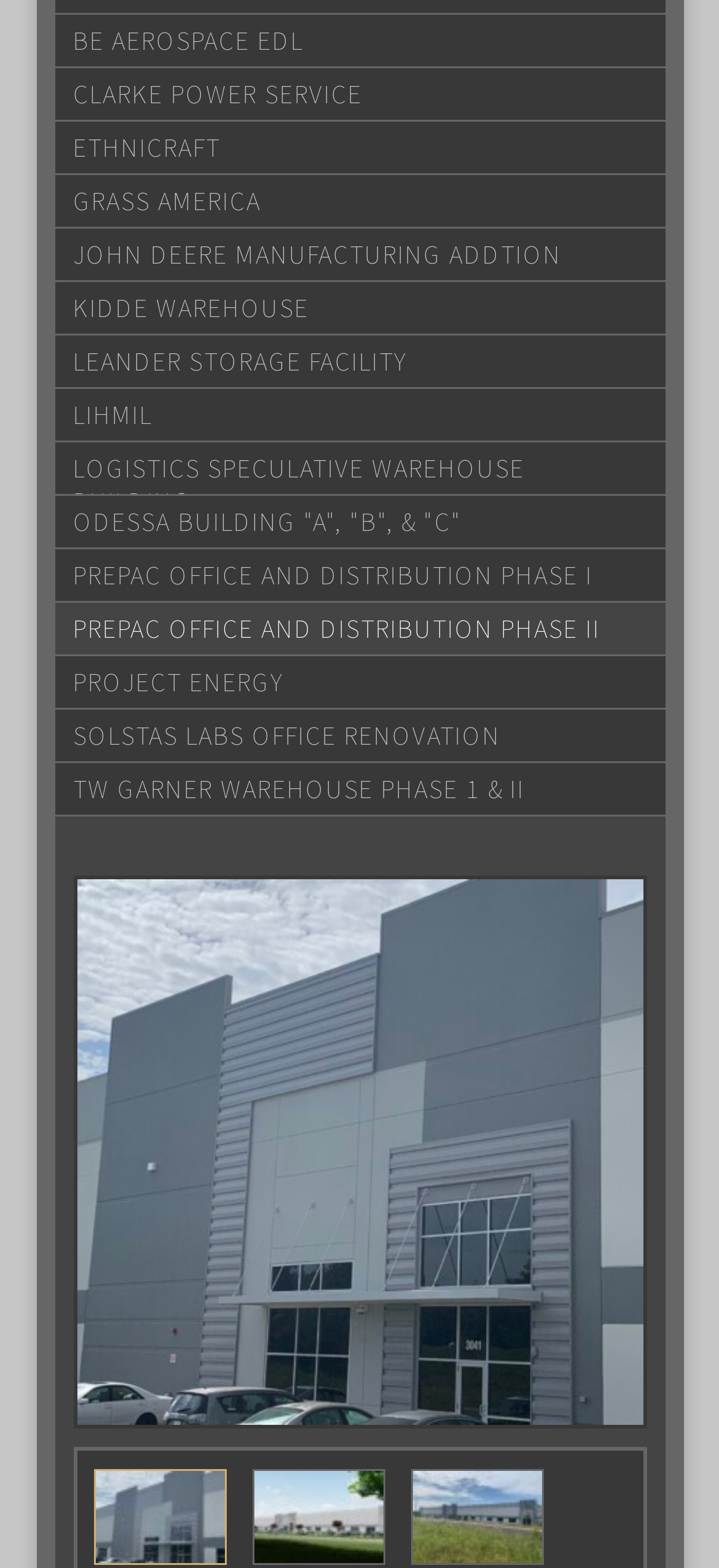Find the coordinates for the bounding box of the element with this description: "Kidde Warehouse".

[0.076, 0.179, 0.924, 0.214]